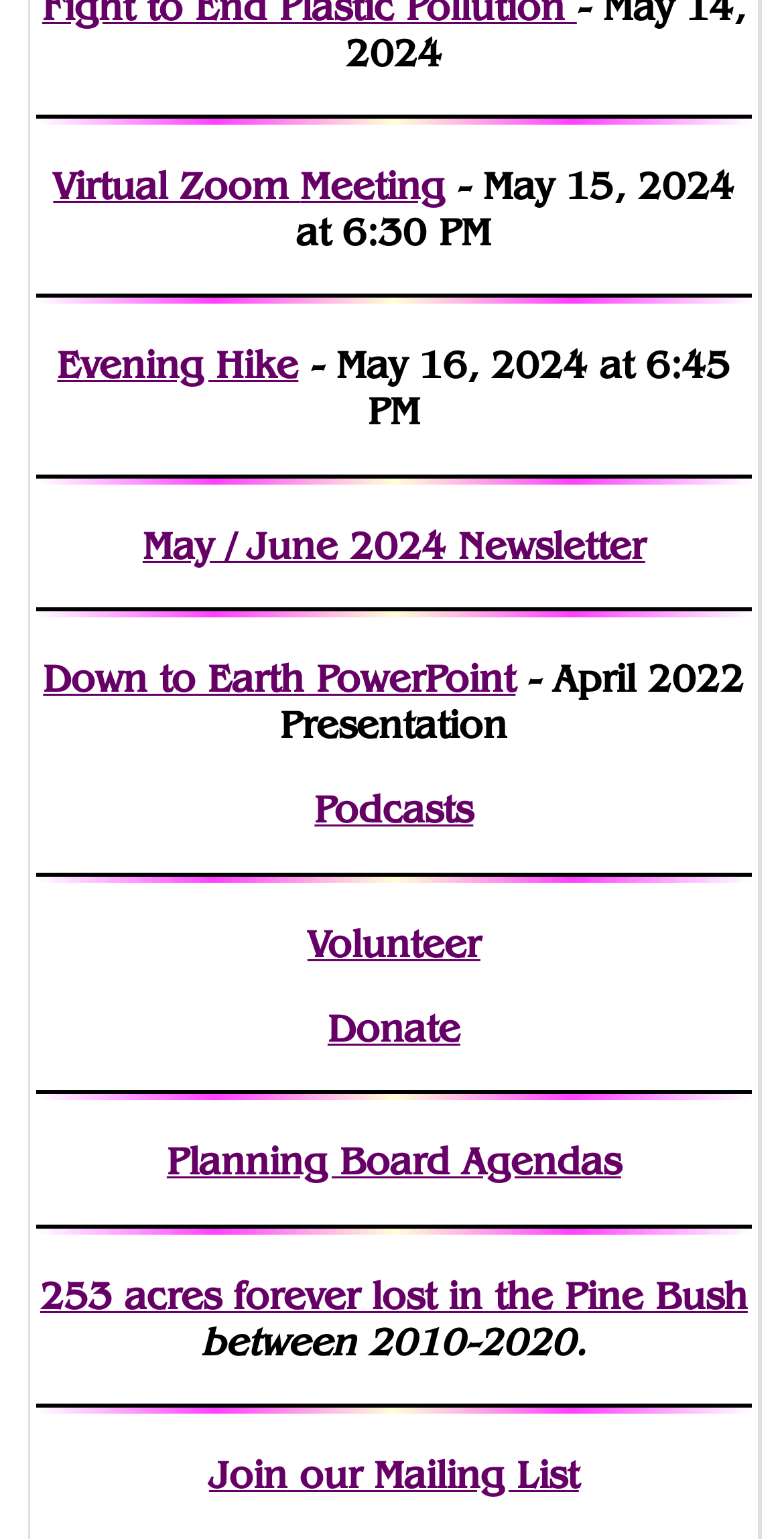Provide a brief response in the form of a single word or phrase:
What is the last item on the webpage?

our Mailing List